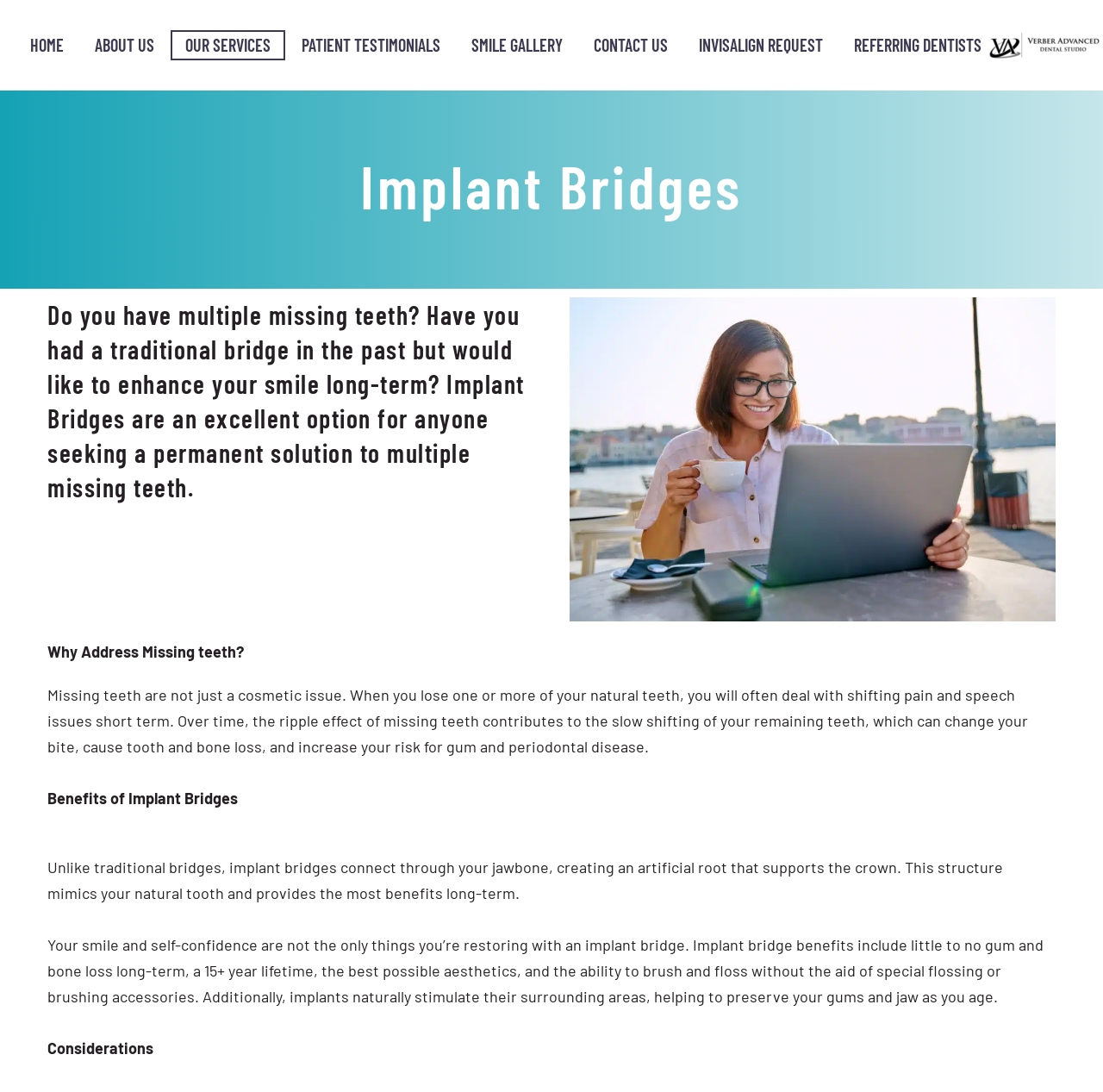Explain the webpage in detail, including its primary components.

The webpage is about Implant Bridges, a dental solution for individuals with multiple missing teeth. At the top, there is a navigation menu with 7 links: HOME, ABOUT US, OUR SERVICES, PATIENT TESTIMONIALS, SMILE GALLERY, CONTACT US, and INVISALIGN REQUEST, followed by a link for REFERRING DENTISTS. 

Below the navigation menu, there is a main heading "Implant Bridges" that spans almost the entire width of the page. Underneath this heading, there is a subheading that explains the benefits of Implant Bridges, specifically for those who have had traditional bridges in the past. 

To the right of the subheading, there is an image of a smiling middle-aged business woman in a cafe with a laptop. 

Below the image, there are several sections of text. The first section, "Why Address Missing teeth?", explains the consequences of not addressing missing teeth, including shifting pain, speech issues, and an increased risk of gum and periodontal disease. 

The next section, "Benefits of Implant Bridges", describes the advantages of Implant Bridges over traditional bridges, including their ability to mimic natural teeth and provide long-term benefits. 

Finally, there is a section titled "Considerations" that appears to be a summary or conclusion of the page's content.